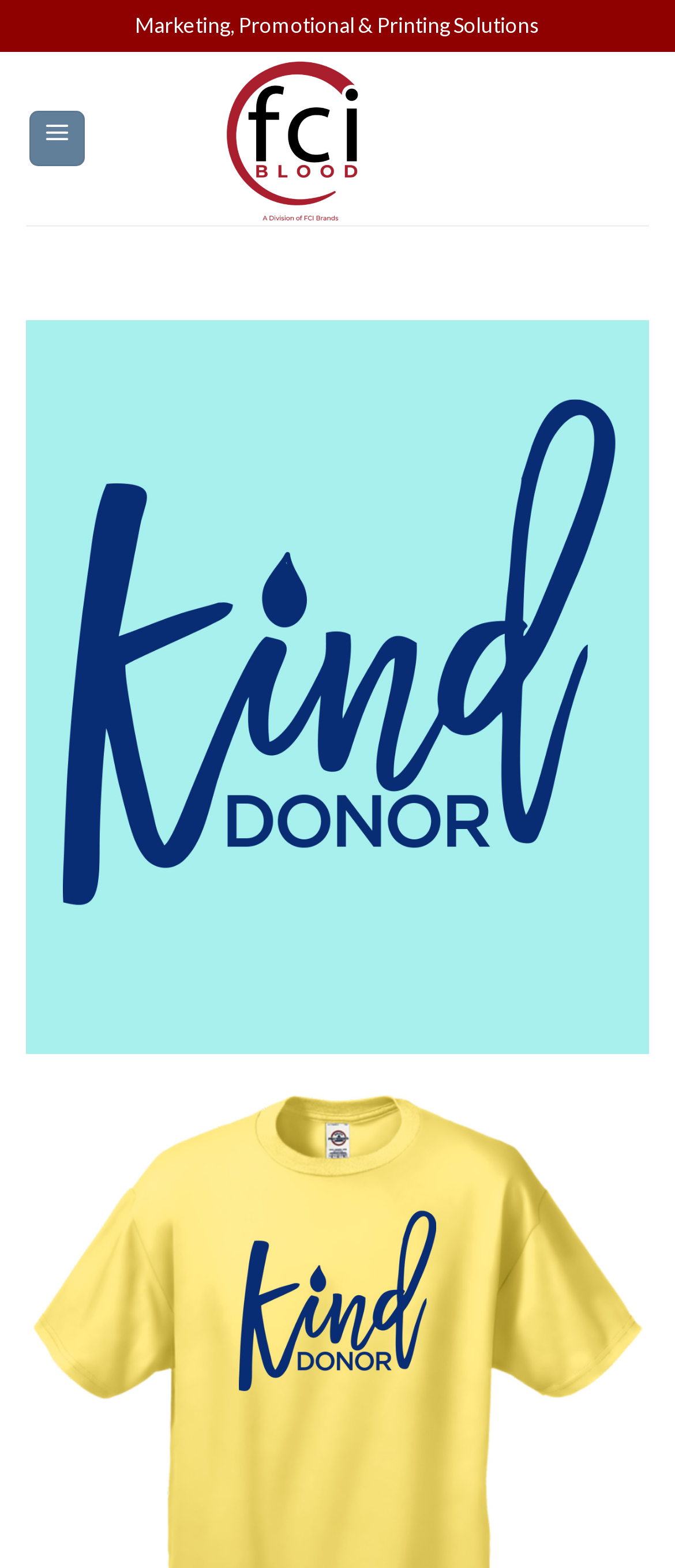Give a short answer to this question using one word or a phrase:
Is the image on the top right a logo?

Yes